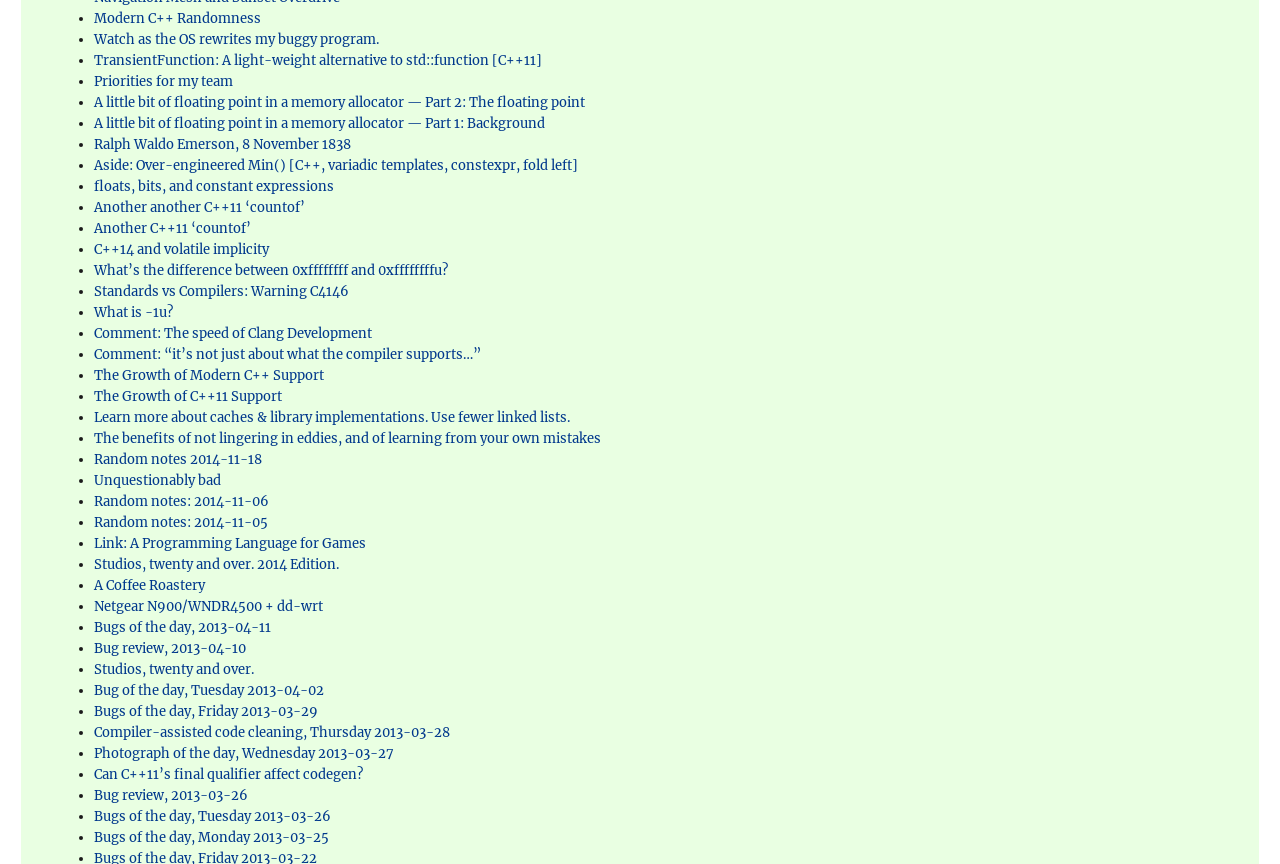Please answer the following question using a single word or phrase: 
What is the purpose of the bullet points on this webpage?

To separate links